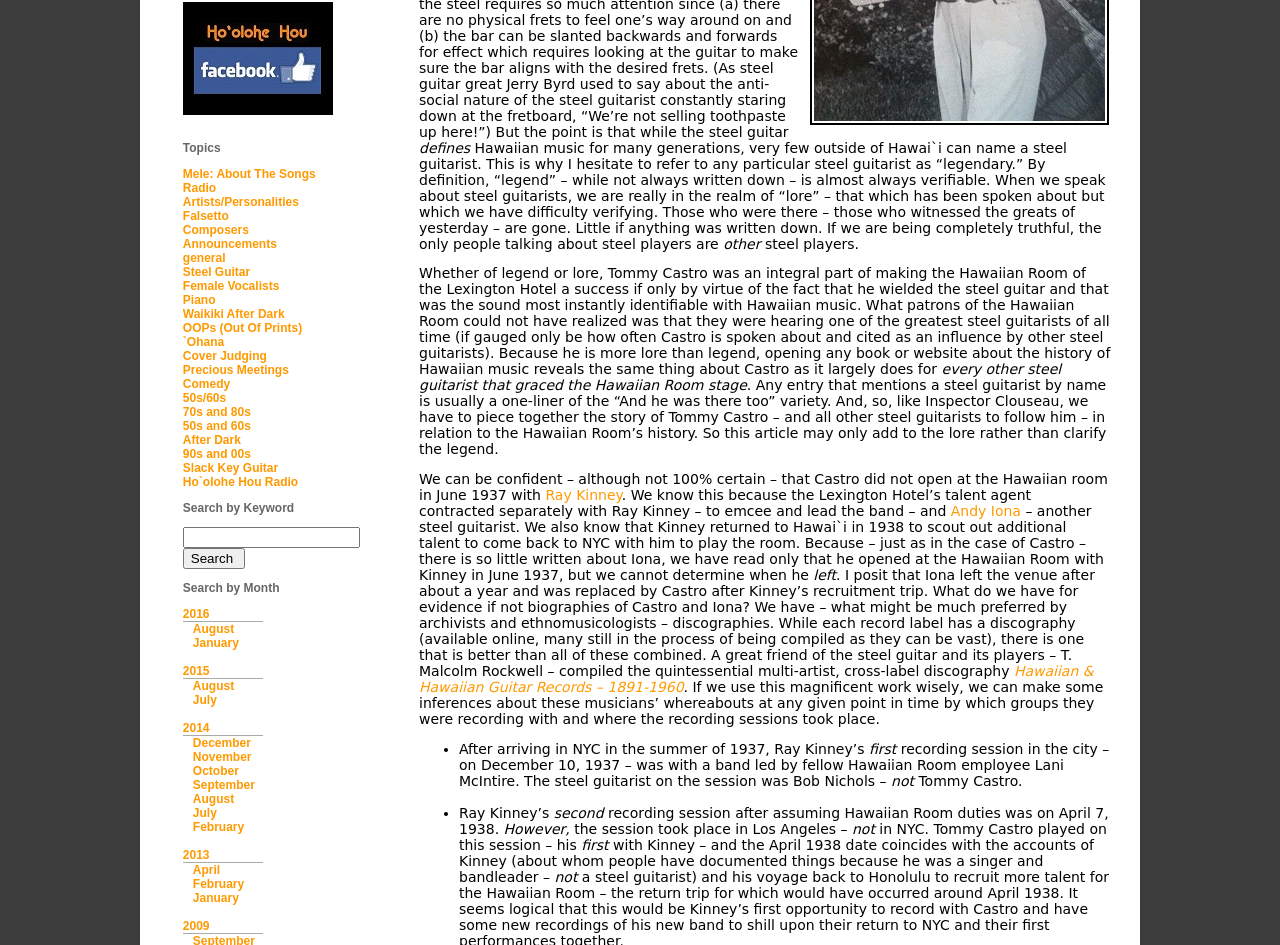Using the given element description, provide the bounding box coordinates (top-left x, top-left y, bottom-right x, bottom-right y) for the corresponding UI element in the screenshot: 50s and 60s

[0.143, 0.444, 0.196, 0.458]